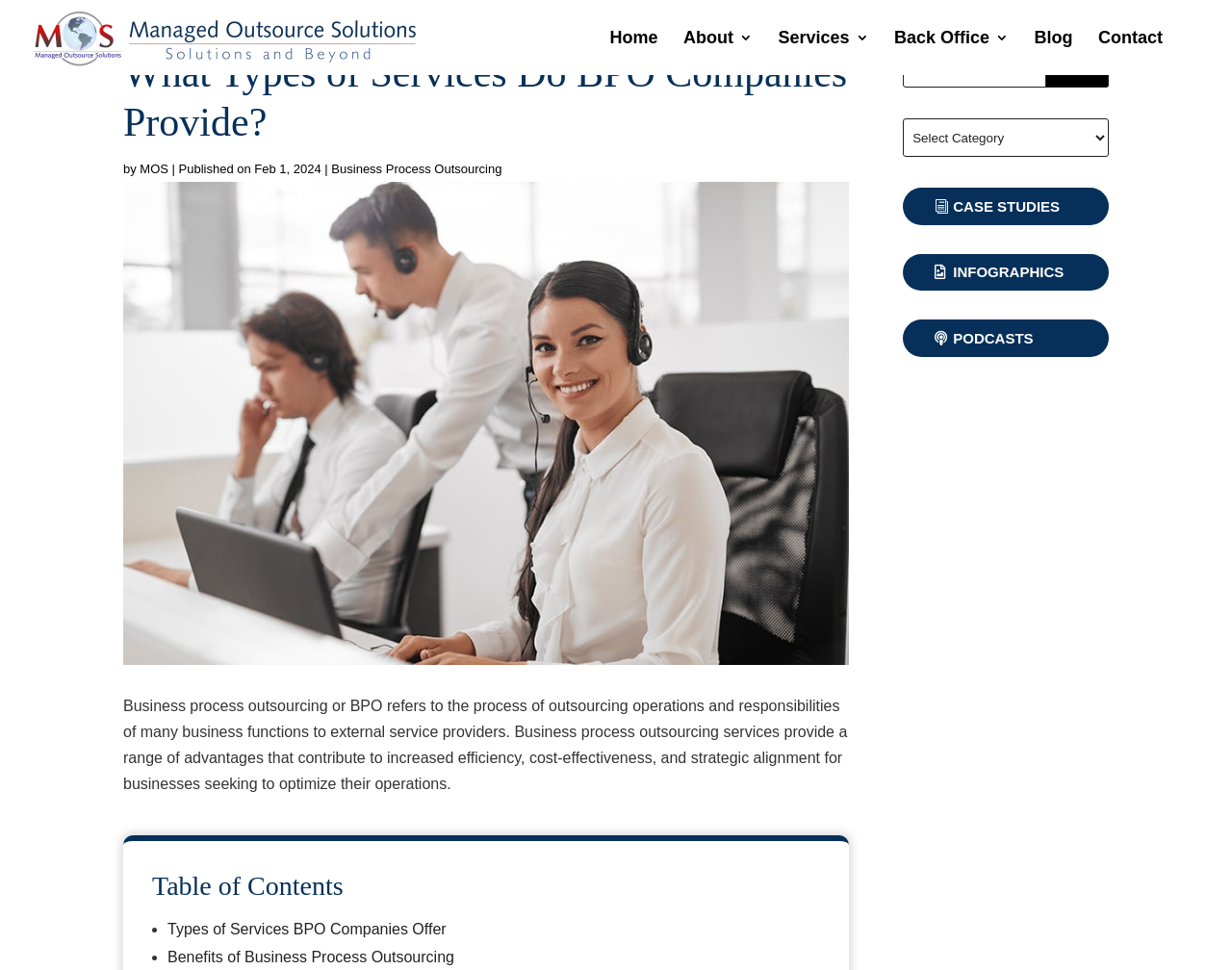Generate the title text from the webpage.

What Types of Services Do BPO Companies Provide?